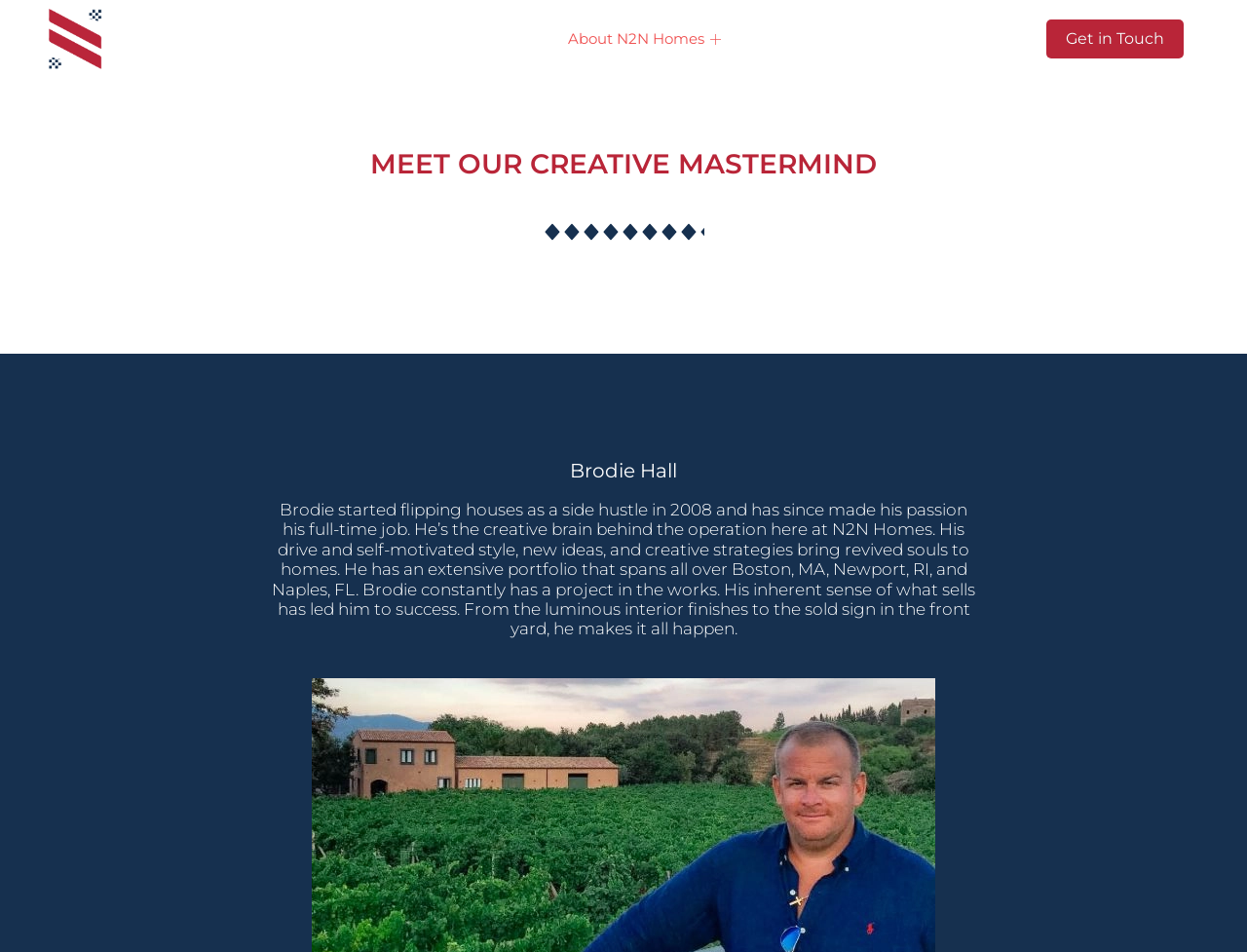Please study the image and answer the question comprehensively:
Who is the creative brain behind N2N Homes?

Based on the webpage content, Brodie is introduced as the creative brain behind the operation at N2N Homes, which suggests that he is the key person responsible for the creative direction of the company.